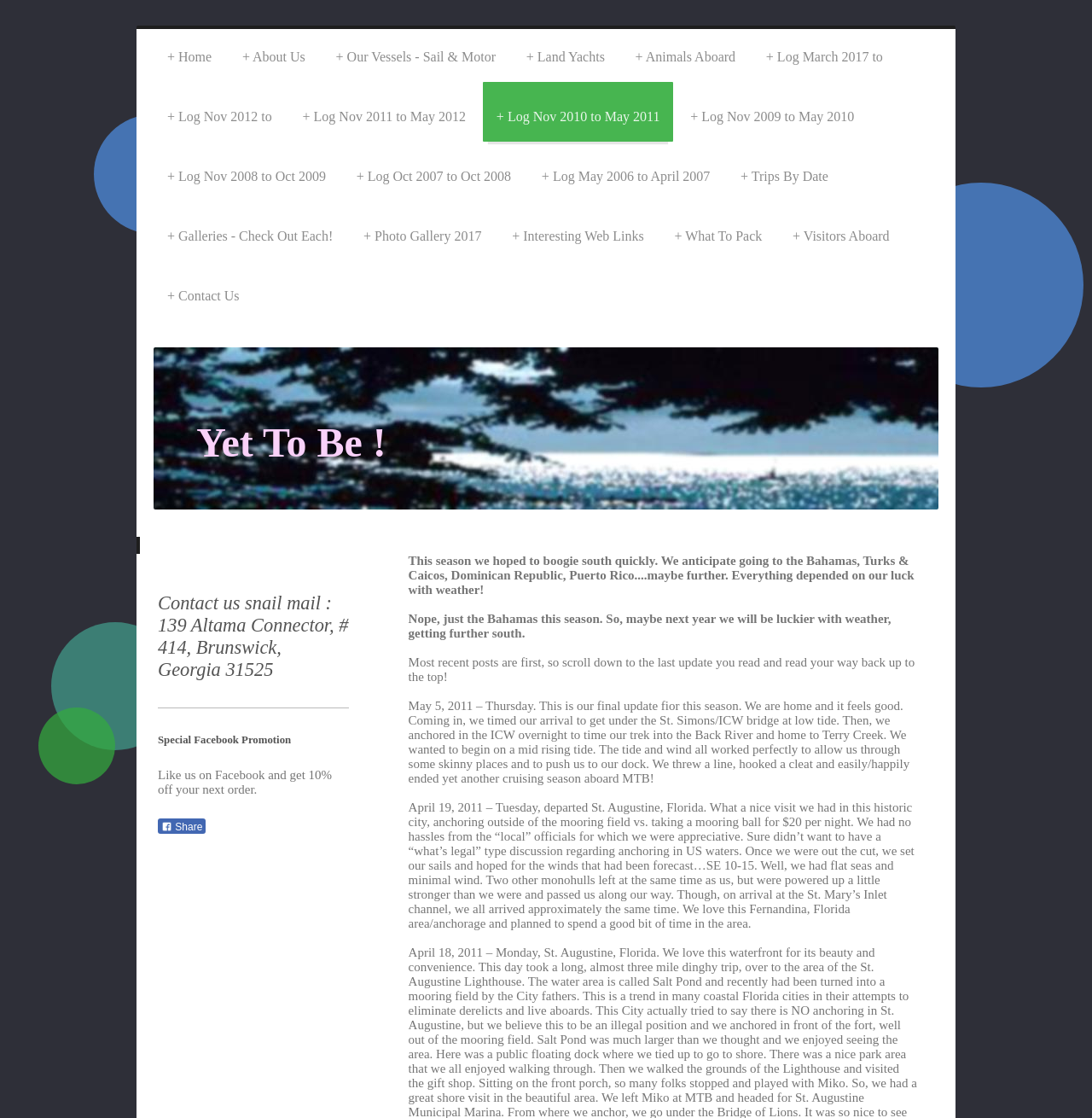Determine the bounding box coordinates for the area that needs to be clicked to fulfill this task: "Click on the 'Home' link". The coordinates must be given as four float numbers between 0 and 1, i.e., [left, top, right, bottom].

[0.141, 0.02, 0.206, 0.073]